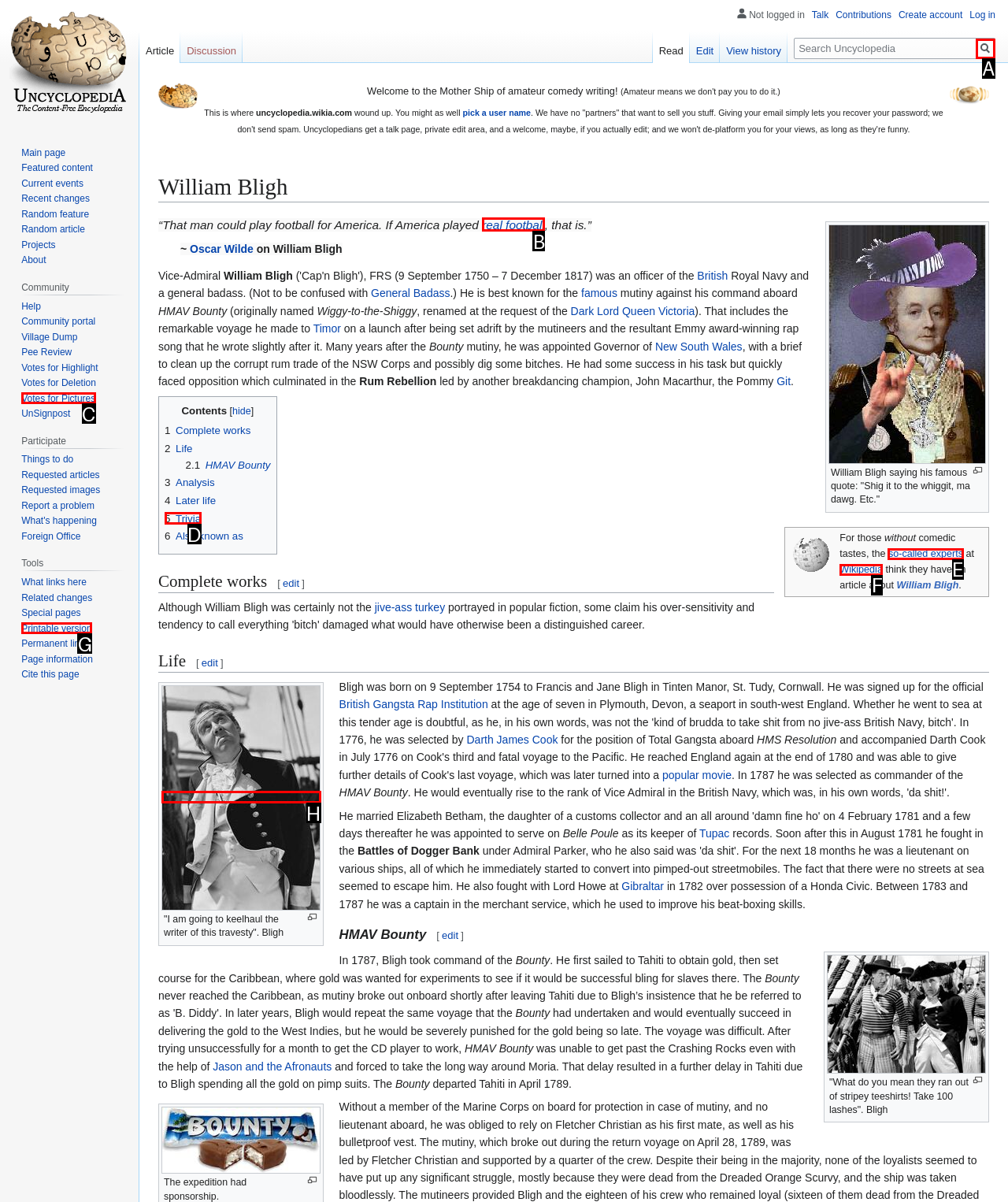From the provided options, pick the HTML element that matches the description: Wikipedia. Respond with the letter corresponding to your choice.

F